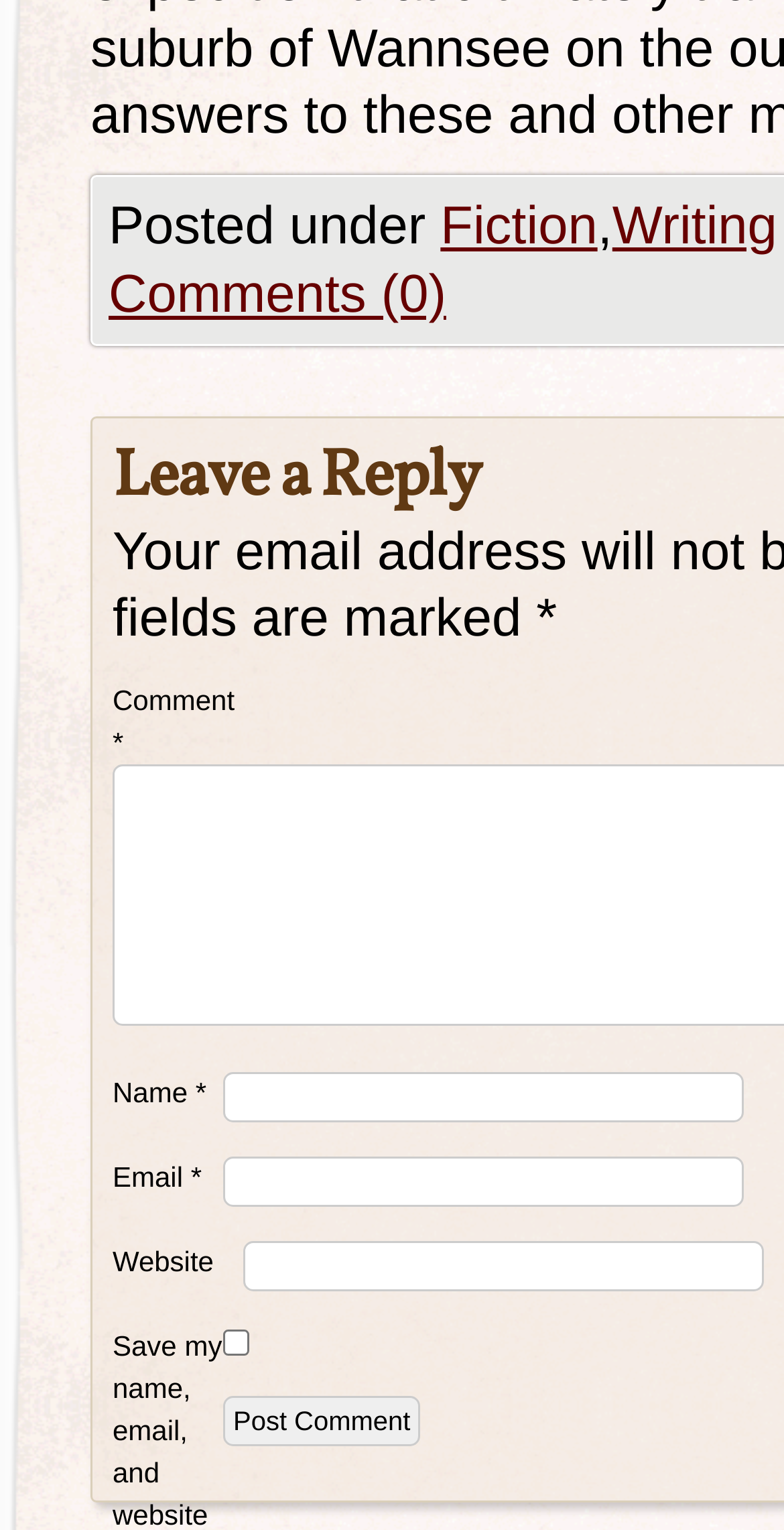Give a one-word or one-phrase response to the question:
How many textboxes are required?

2